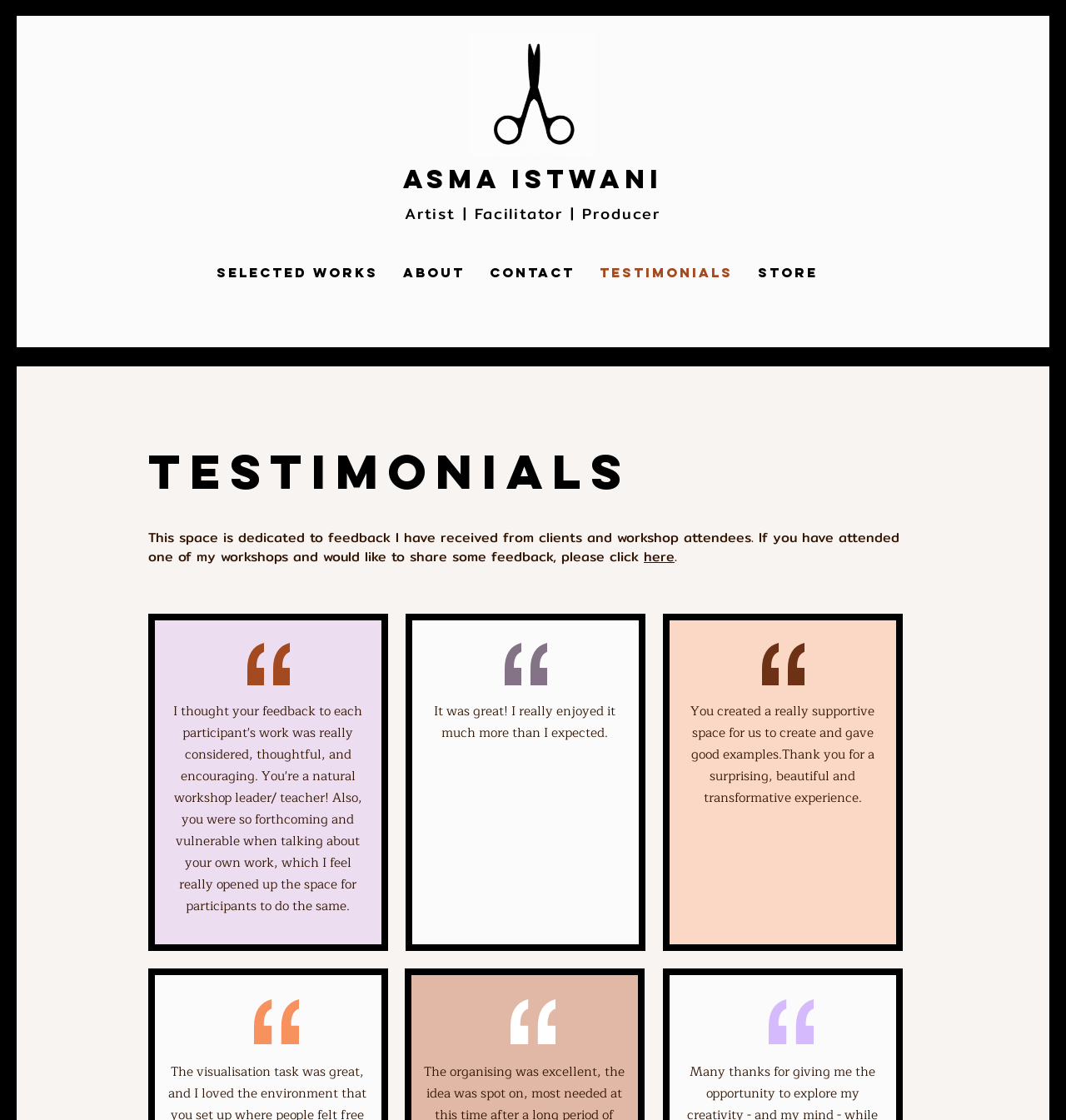From the element description CONTACT, predict the bounding box coordinates of the UI element. The coordinates must be specified in the format (top-left x, top-left y, bottom-right x, bottom-right y) and should be within the 0 to 1 range.

[0.447, 0.225, 0.55, 0.262]